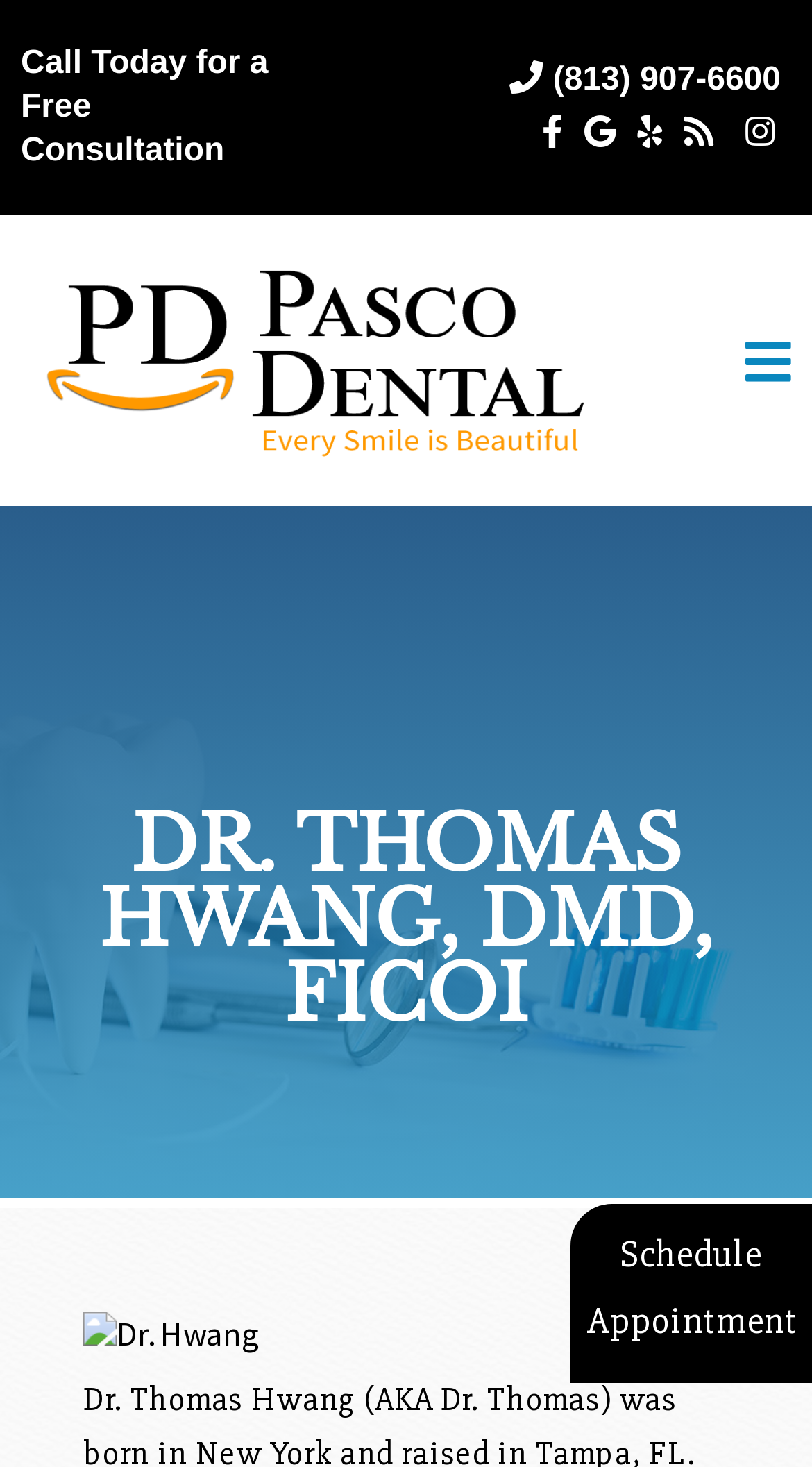Identify the first-level heading on the webpage and generate its text content.

DR. THOMAS HWANG, DMD, FICOI